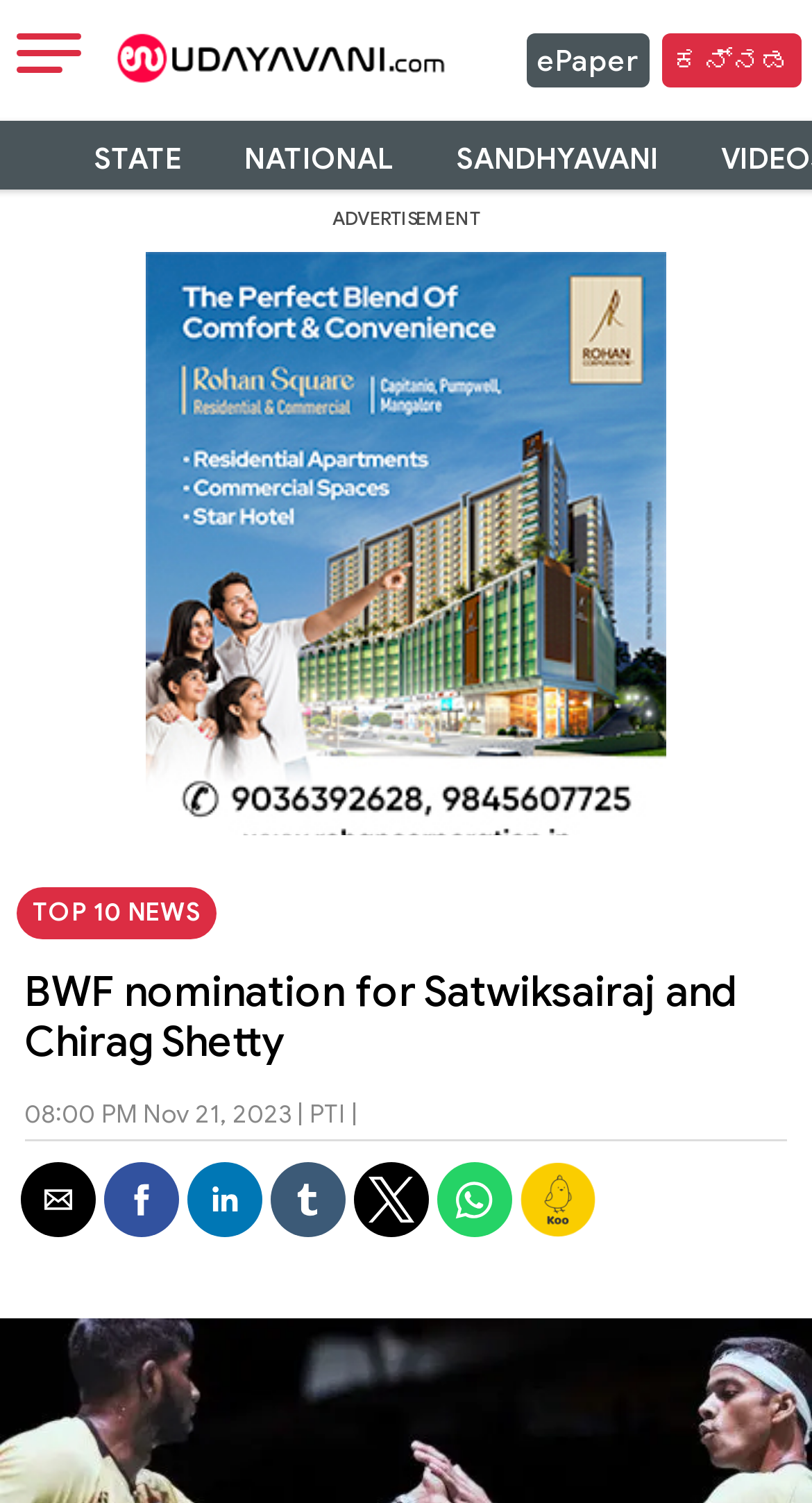Calculate the bounding box coordinates for the UI element based on the following description: "parent_node: ಕನ್ನಡ". Ensure the coordinates are four float numbers between 0 and 1, i.e., [left, top, right, bottom].

[0.14, 0.003, 0.58, 0.083]